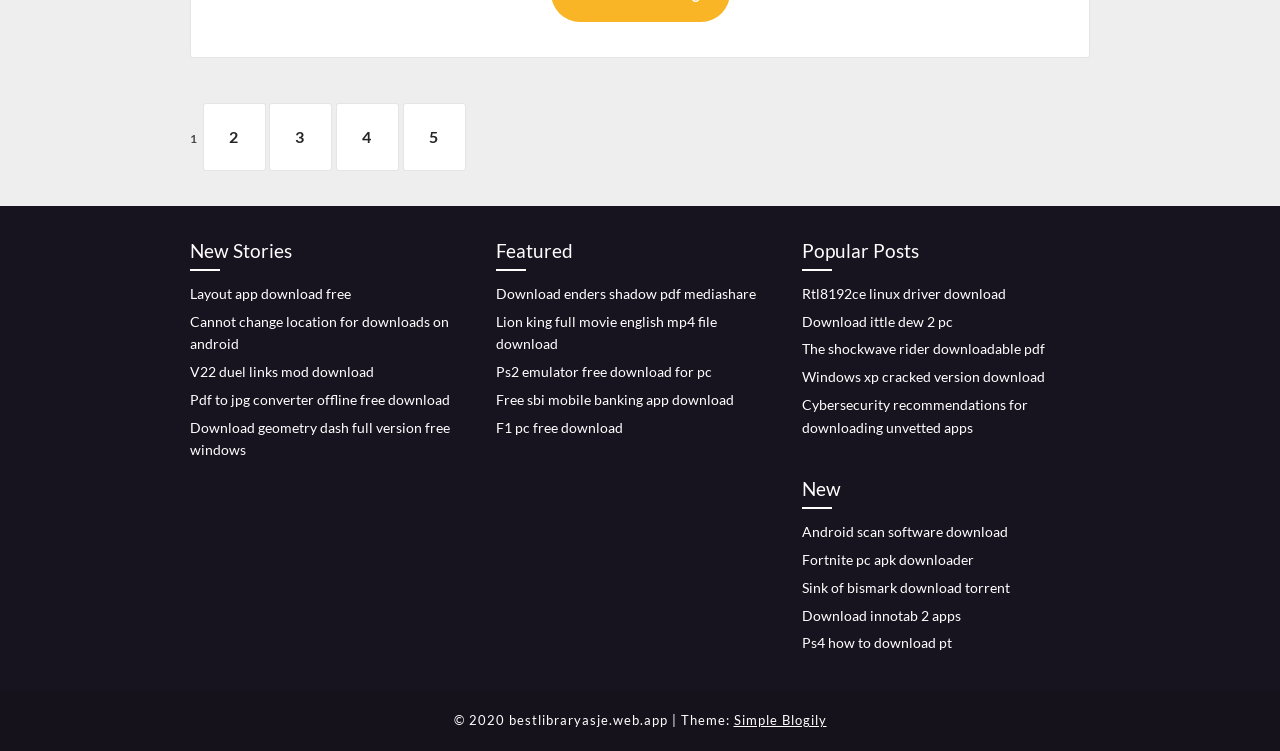What is the theme of the website? Based on the image, give a response in one word or a short phrase.

Simple Blogily